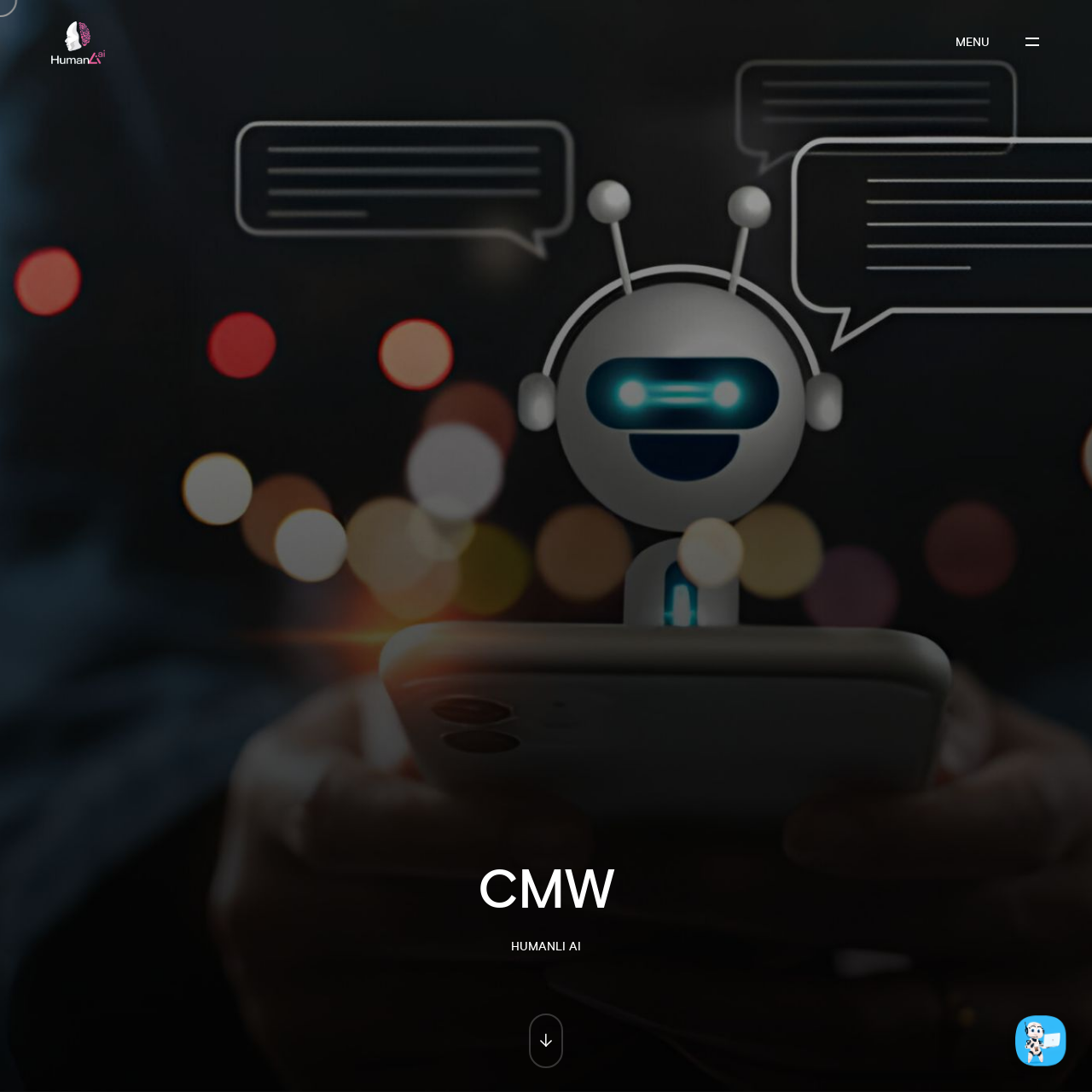Predict the bounding box coordinates of the area that should be clicked to accomplish the following instruction: "Contact via email". The bounding box coordinates should consist of four float numbers between 0 and 1, i.e., [left, top, right, bottom].

None